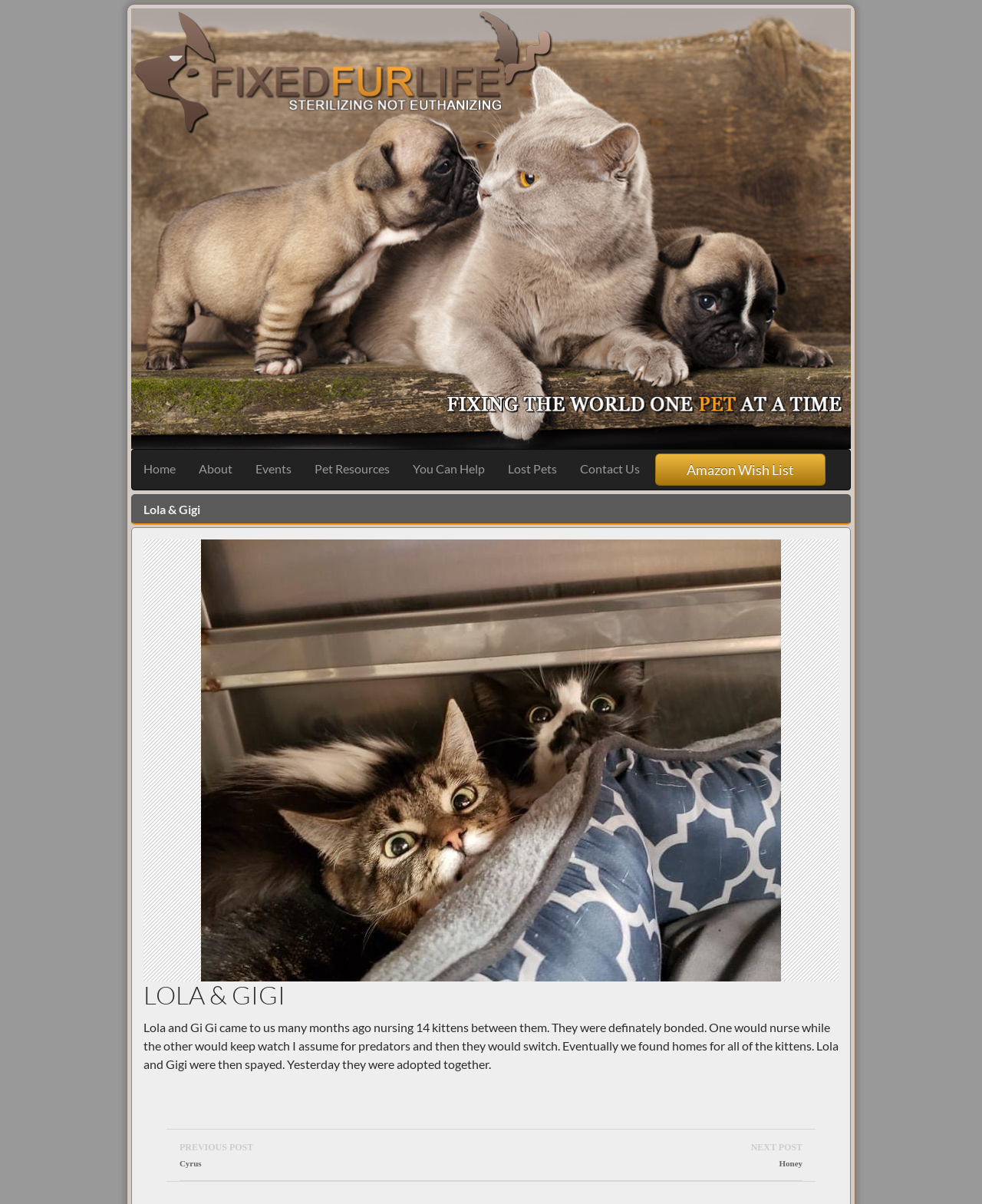Specify the bounding box coordinates of the area to click in order to follow the given instruction: "Click the Home link."

[0.134, 0.373, 0.191, 0.405]